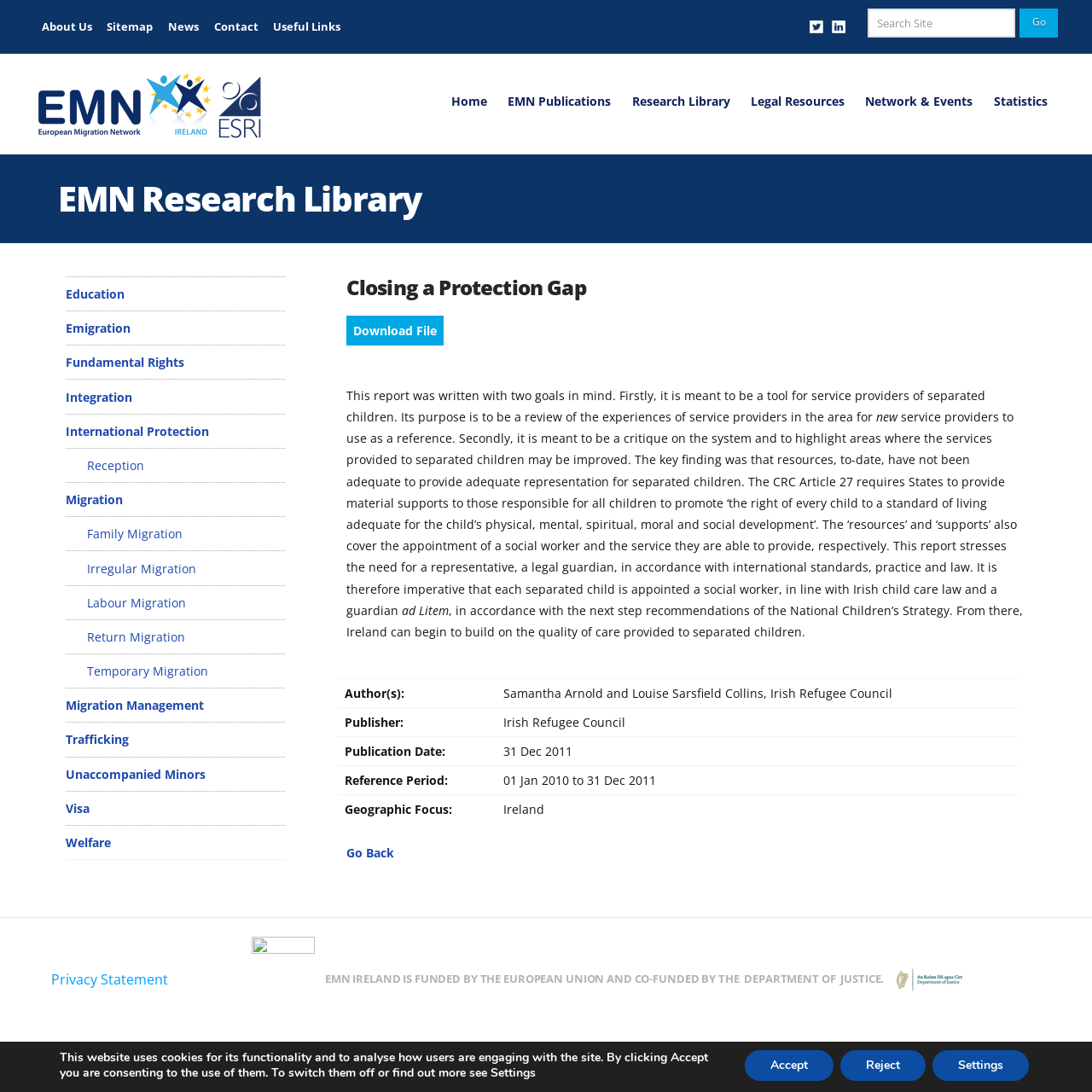Provide a one-word or short-phrase response to the question:
What is the role of a social worker according to Irish child care law?

To provide service